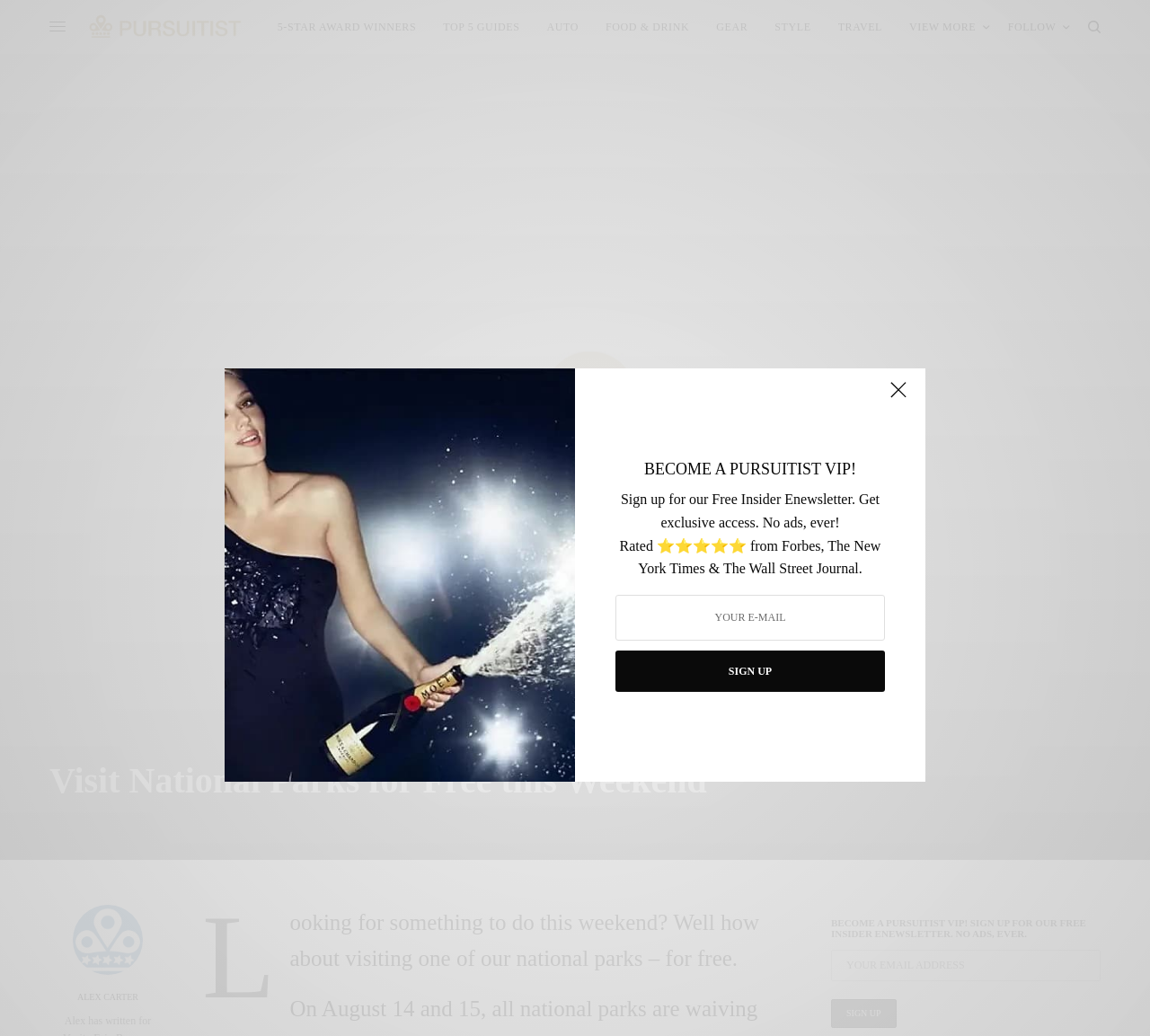Specify the bounding box coordinates of the element's area that should be clicked to execute the given instruction: "Visit Pursuitist". The coordinates should be four float numbers between 0 and 1, i.e., [left, top, right, bottom].

[0.073, 0.009, 0.214, 0.043]